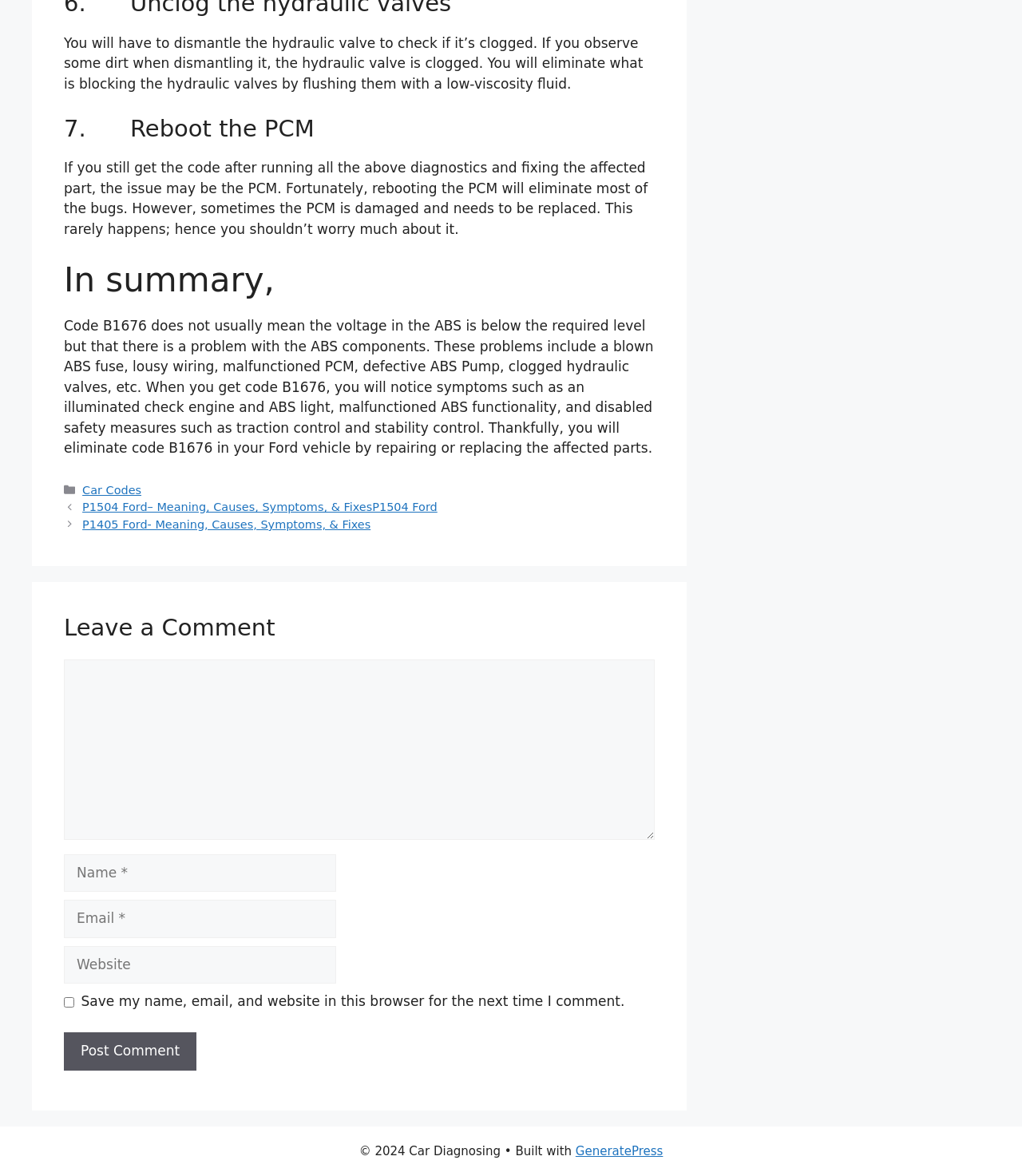Give a succinct answer to this question in a single word or phrase: 
What is the purpose of the comment section?

Leave a comment